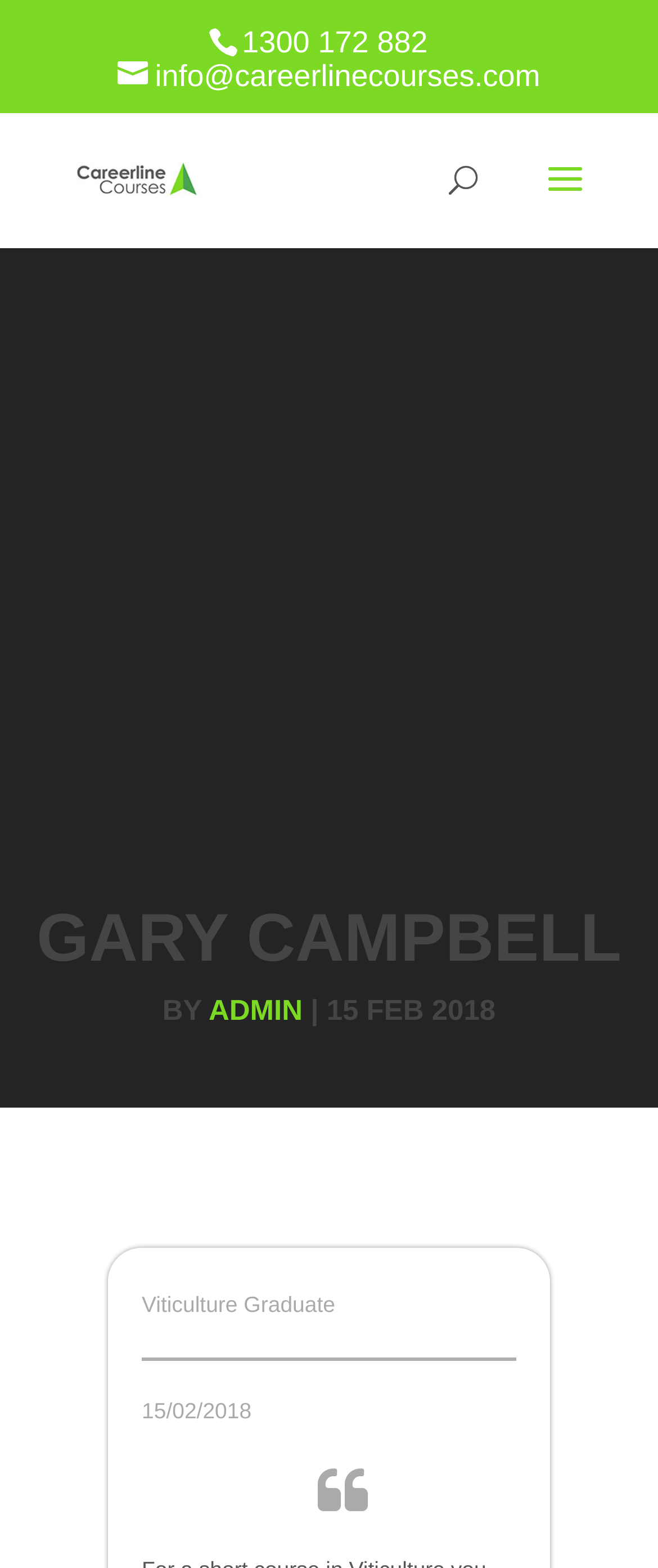What is the phone number on the top right?
With the help of the image, please provide a detailed response to the question.

I found the phone number by looking at the top right section of the webpage, where I saw a static text element with the phone number '1300 172 882'.